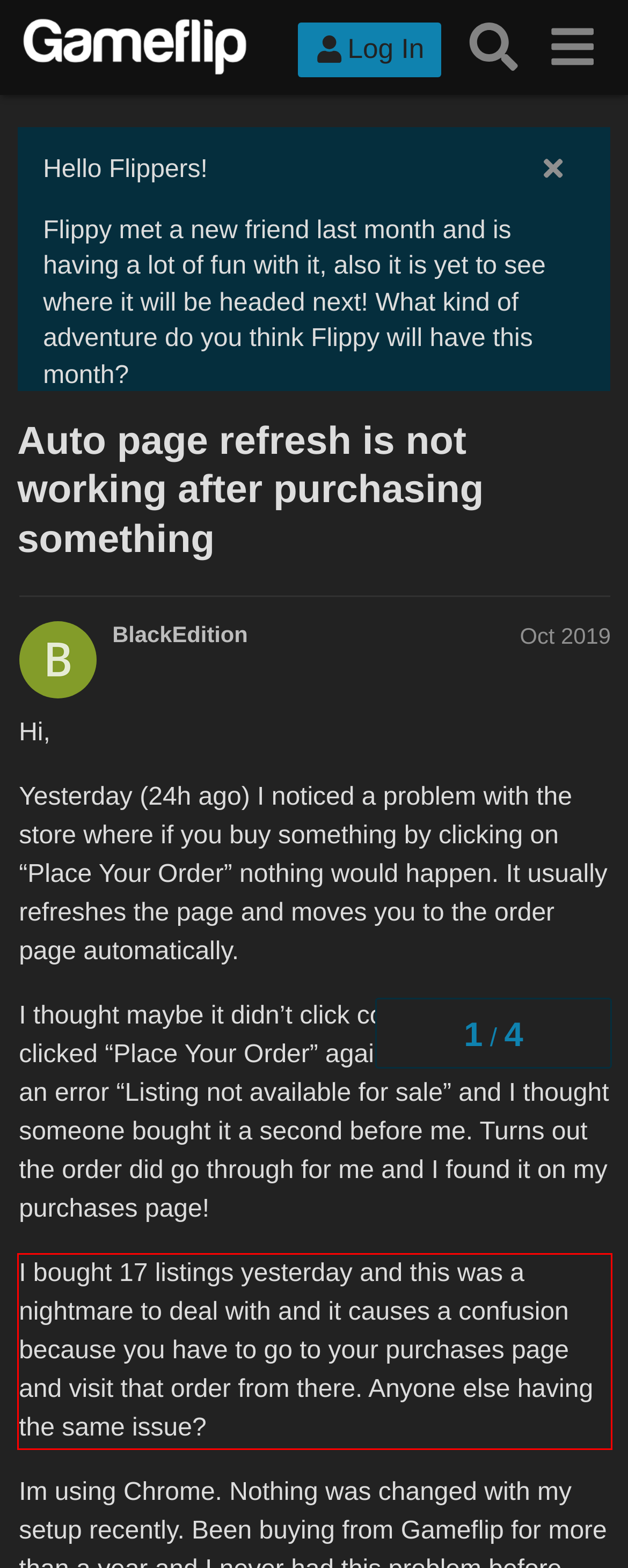Examine the screenshot of the webpage, locate the red bounding box, and perform OCR to extract the text contained within it.

I bought 17 listings yesterday and this was a nightmare to deal with and it causes a confusion because you have to go to your purchases page and visit that order from there. Anyone else having the same issue?